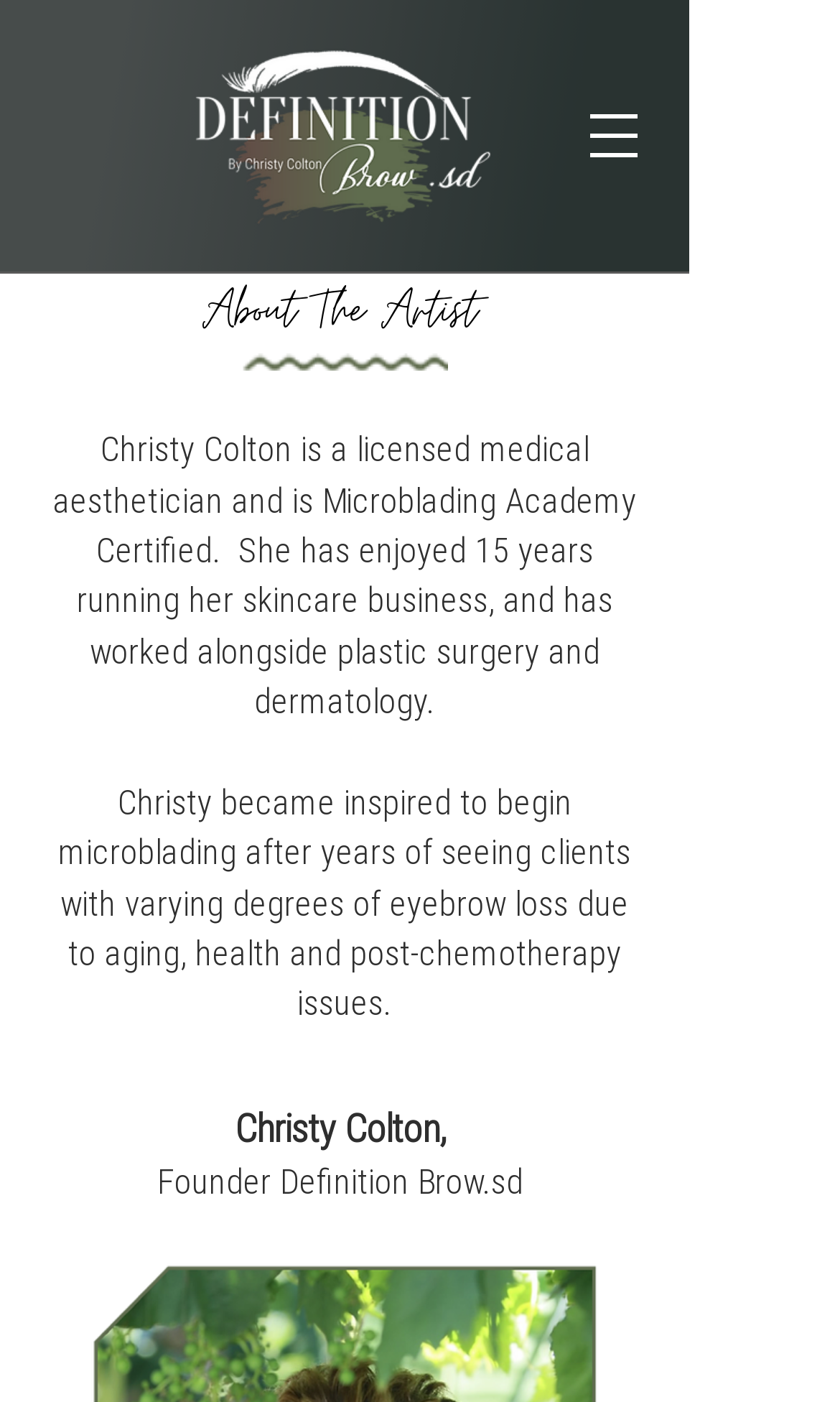Show the bounding box coordinates for the HTML element described as: "aria-label="Open navigation menu"".

[0.667, 0.058, 0.795, 0.135]